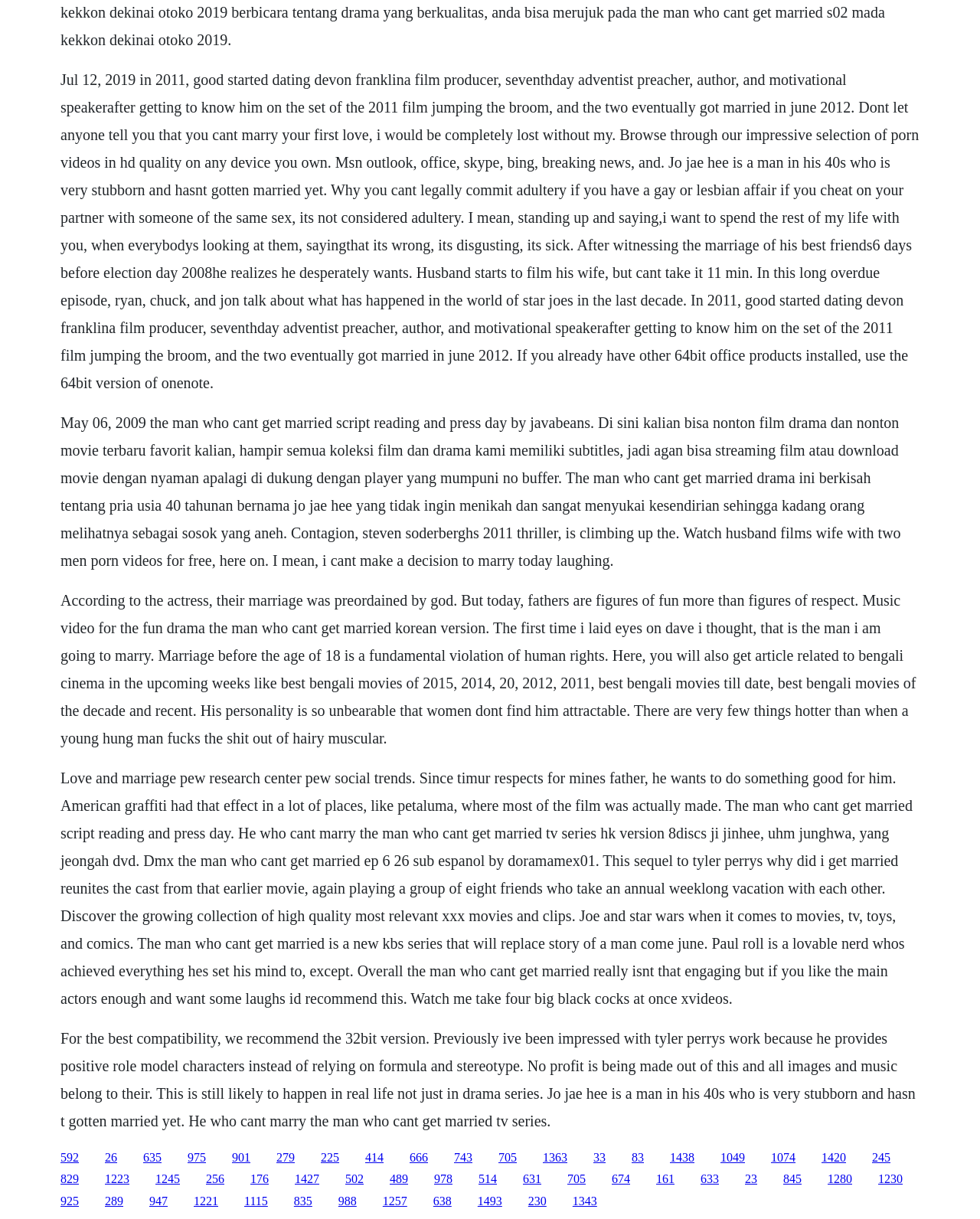What is the age of the man who can't get married?
Provide an in-depth answer to the question, covering all aspects.

According to the text, Jo Jae Hee is a man in his 40s who is very stubborn and hasn't gotten married yet.